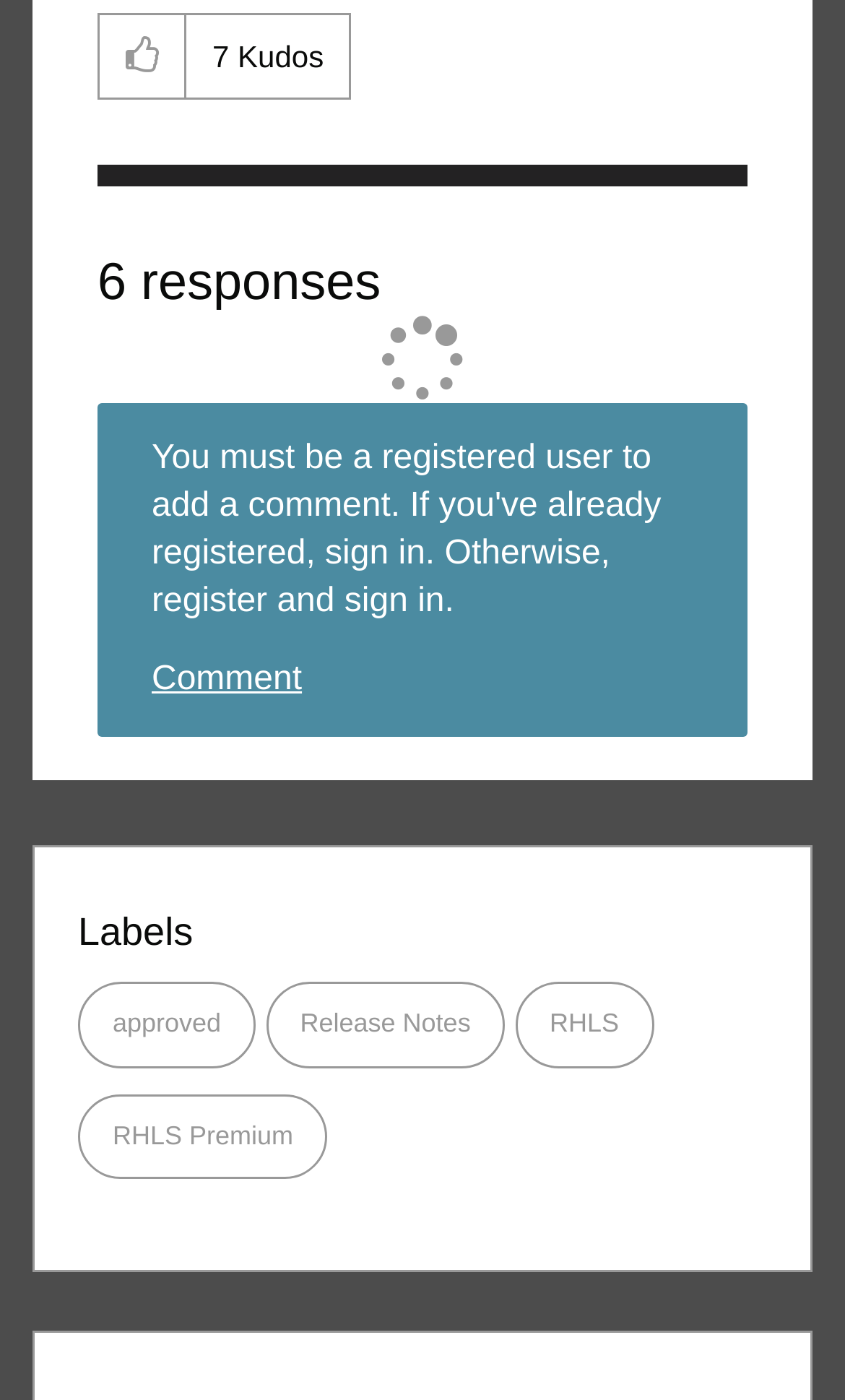Based on the element description: "Comment", identify the UI element and provide its bounding box coordinates. Use four float numbers between 0 and 1, [left, top, right, bottom].

[0.179, 0.472, 0.357, 0.498]